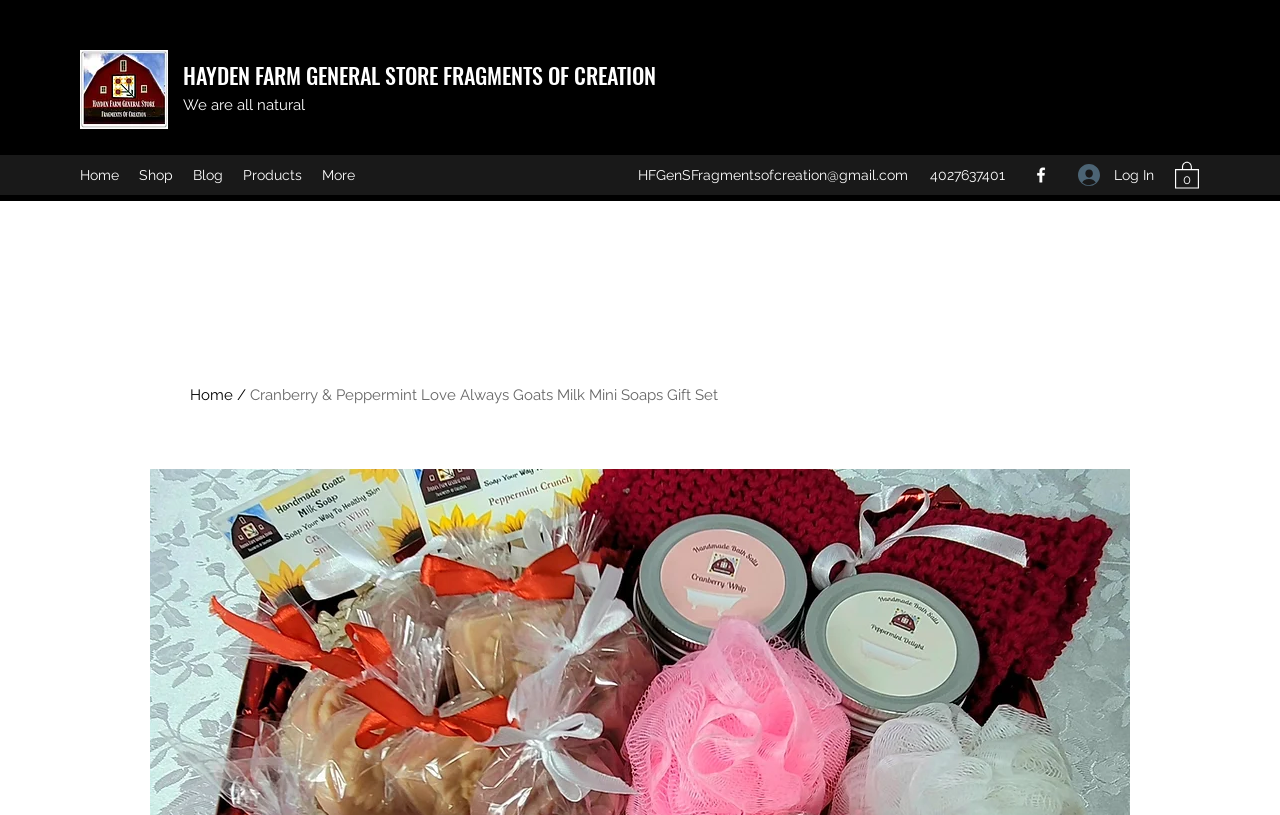Use a single word or phrase to answer the question:
What is the phone number of the store?

4027637401